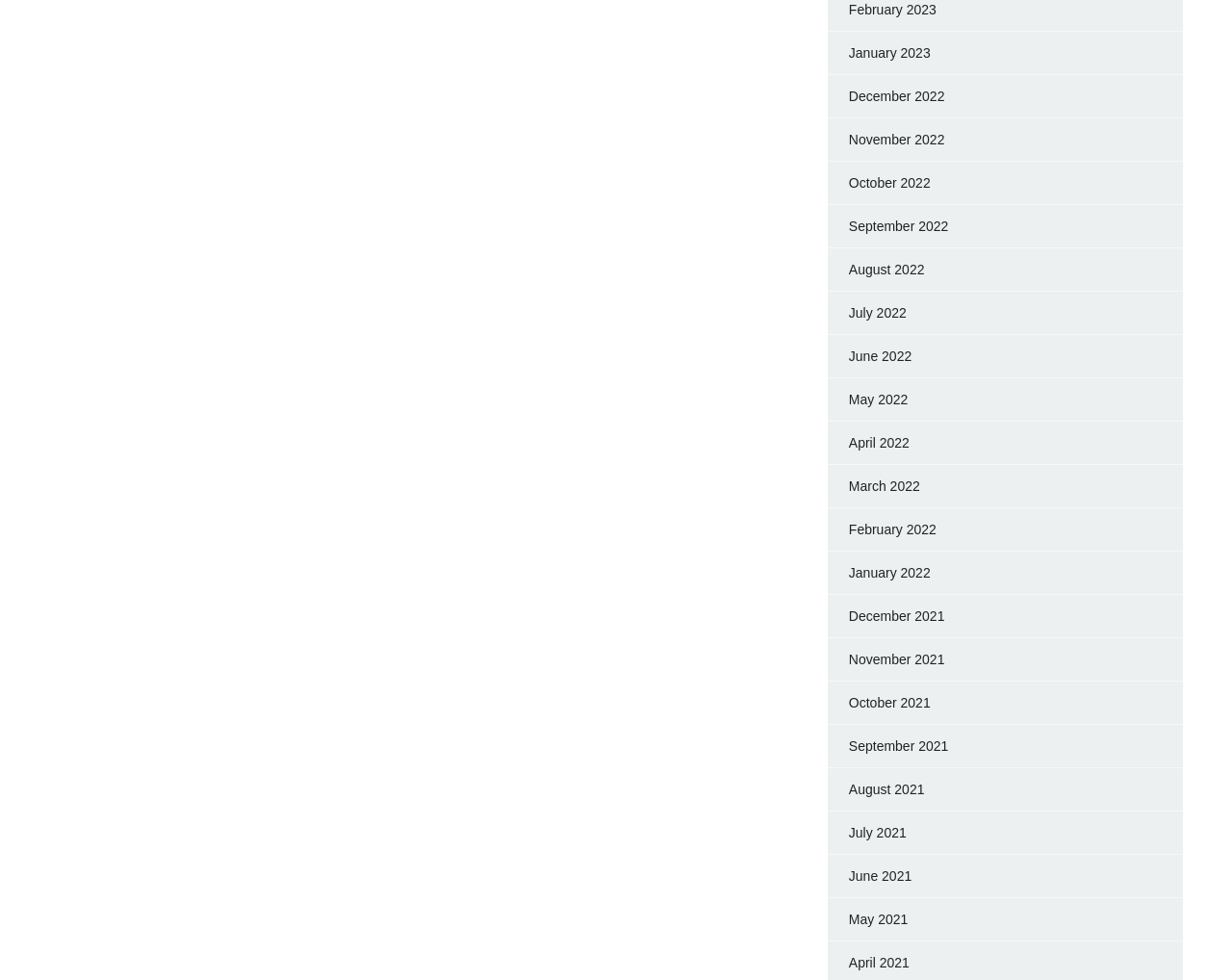Please indicate the bounding box coordinates for the clickable area to complete the following task: "access December 2022". The coordinates should be specified as four float numbers between 0 and 1, i.e., [left, top, right, bottom].

[0.689, 0.091, 0.767, 0.106]